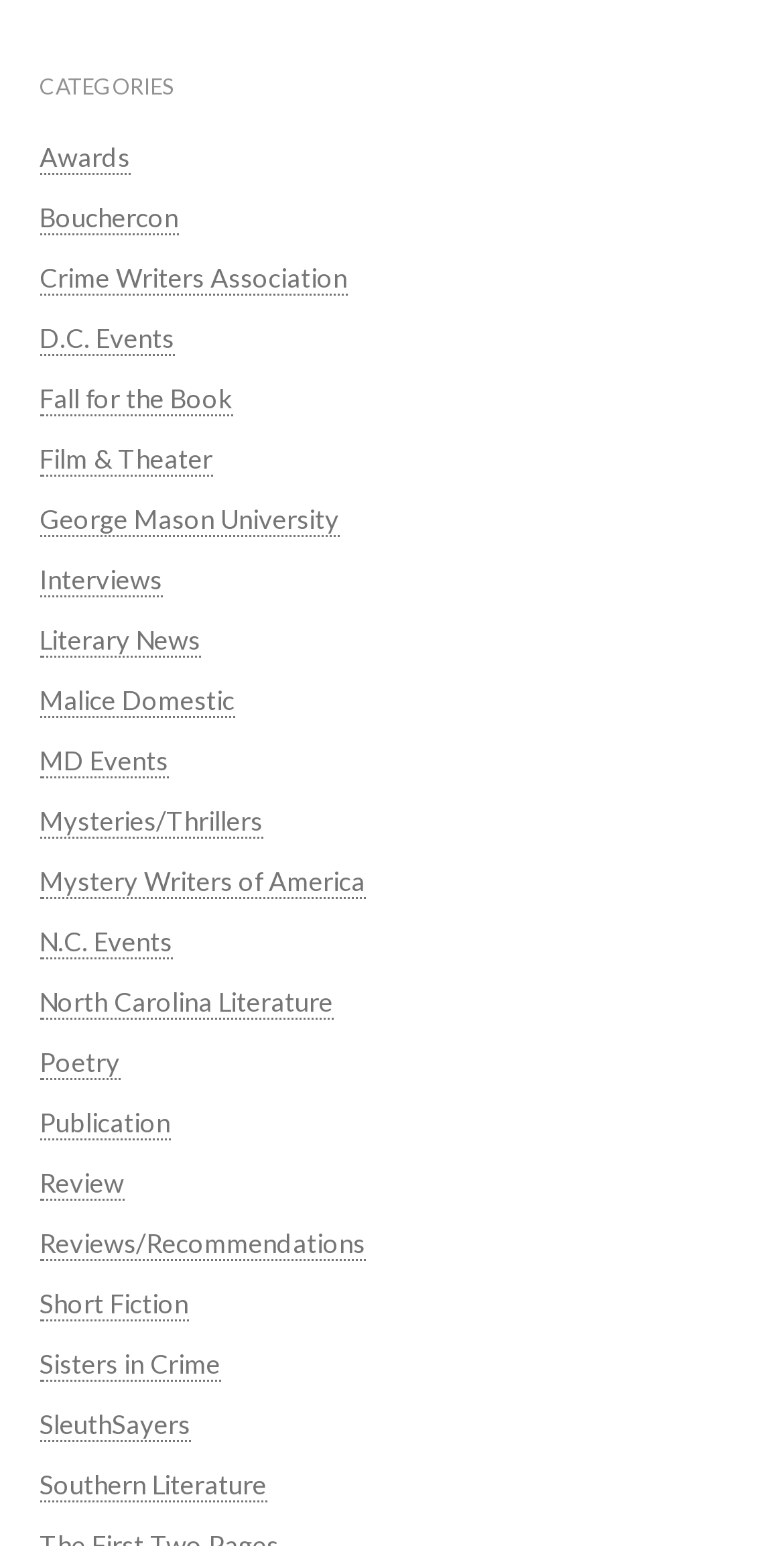Locate the bounding box coordinates of the element's region that should be clicked to carry out the following instruction: "visit Crime Writers Association". The coordinates need to be four float numbers between 0 and 1, i.e., [left, top, right, bottom].

[0.05, 0.169, 0.442, 0.191]